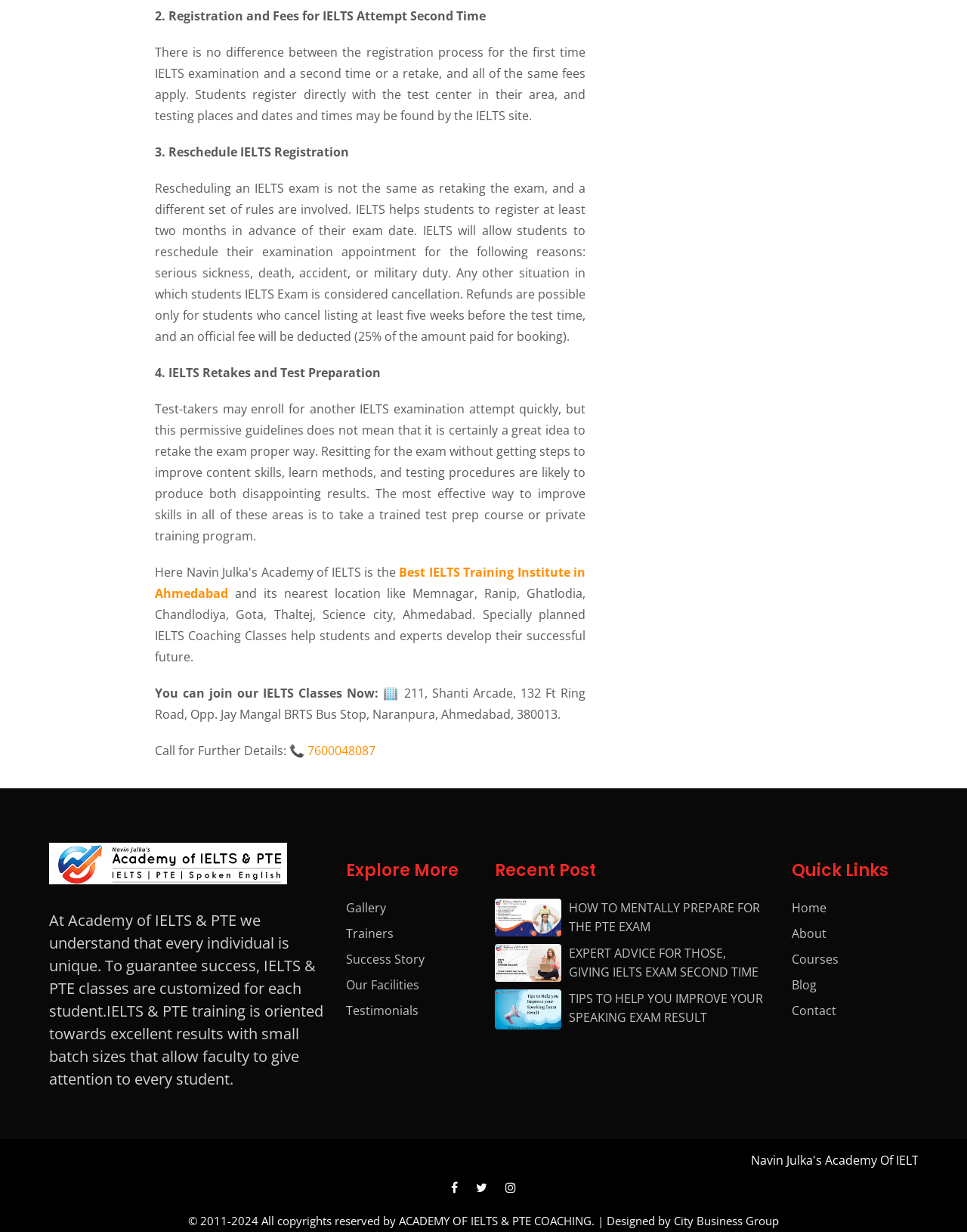What is the purpose of the 'Reschedule IELTS Registration' section?
Based on the image, provide a one-word or brief-phrase response.

To provide rules for rescheduling an IELTS exam